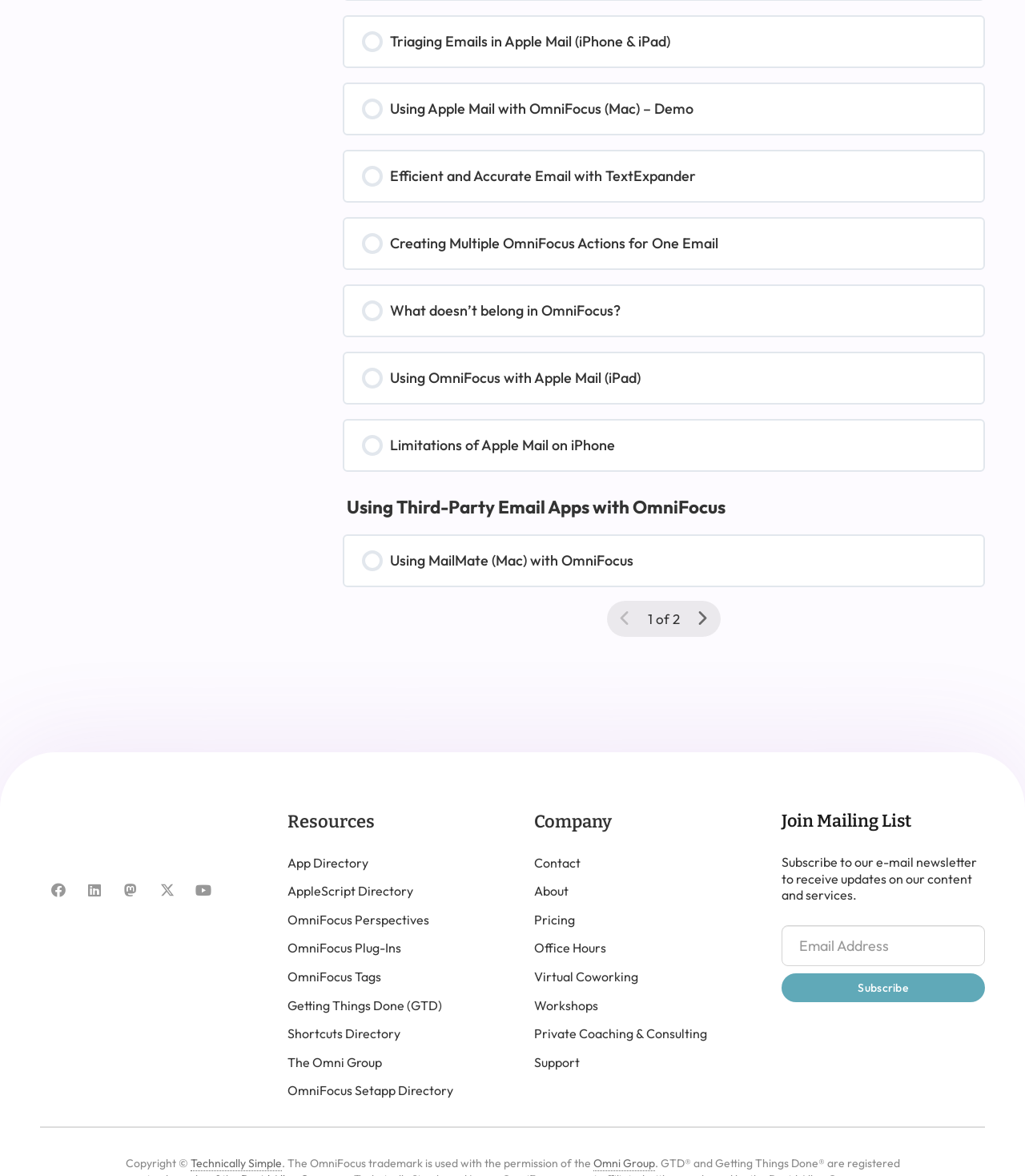Please indicate the bounding box coordinates for the clickable area to complete the following task: "Go to the next page". The coordinates should be specified as four float numbers between 0 and 1, i.e., [left, top, right, bottom].

[0.674, 0.516, 0.696, 0.536]